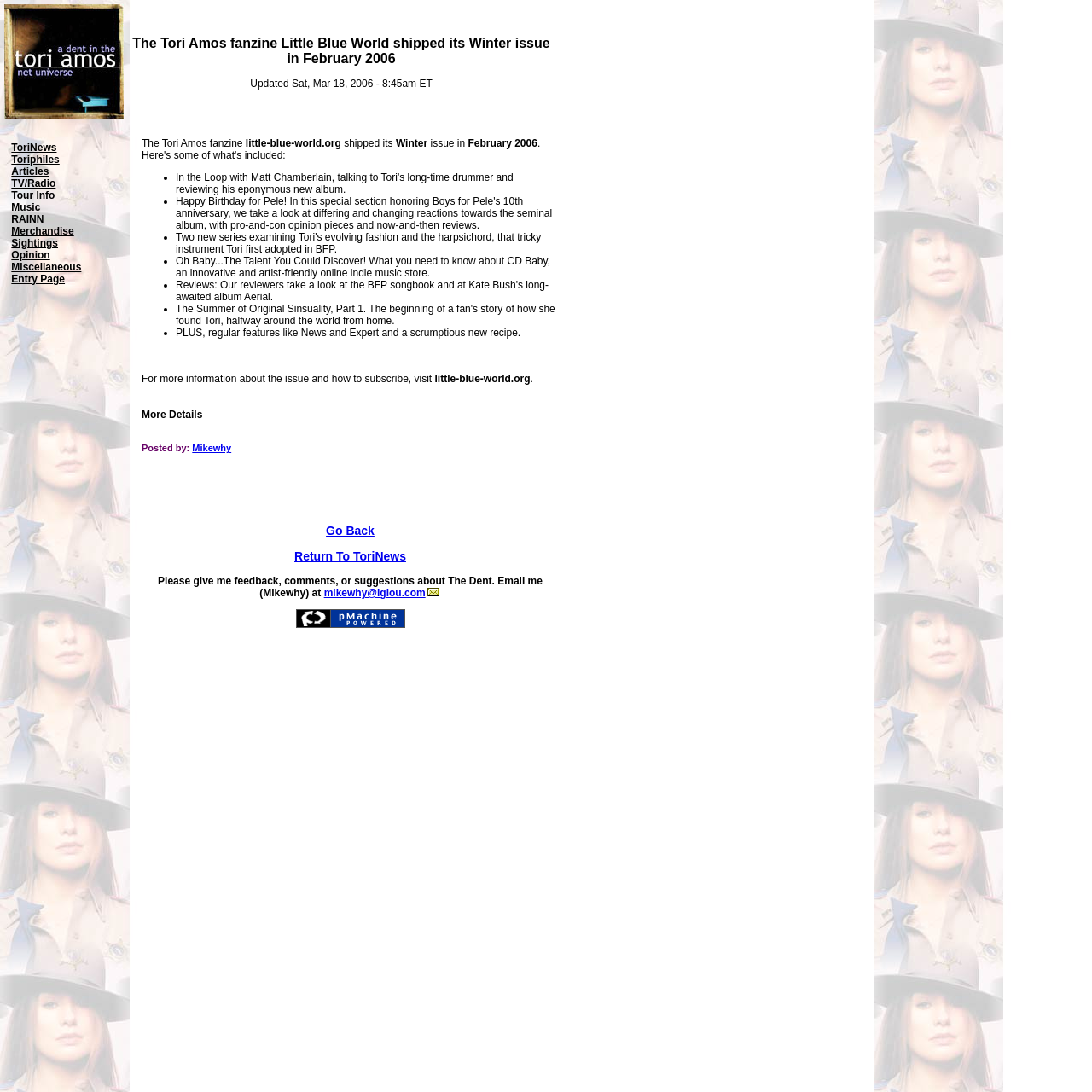Identify the bounding box coordinates of the section that should be clicked to achieve the task described: "View the 'Metrics' of the article".

None